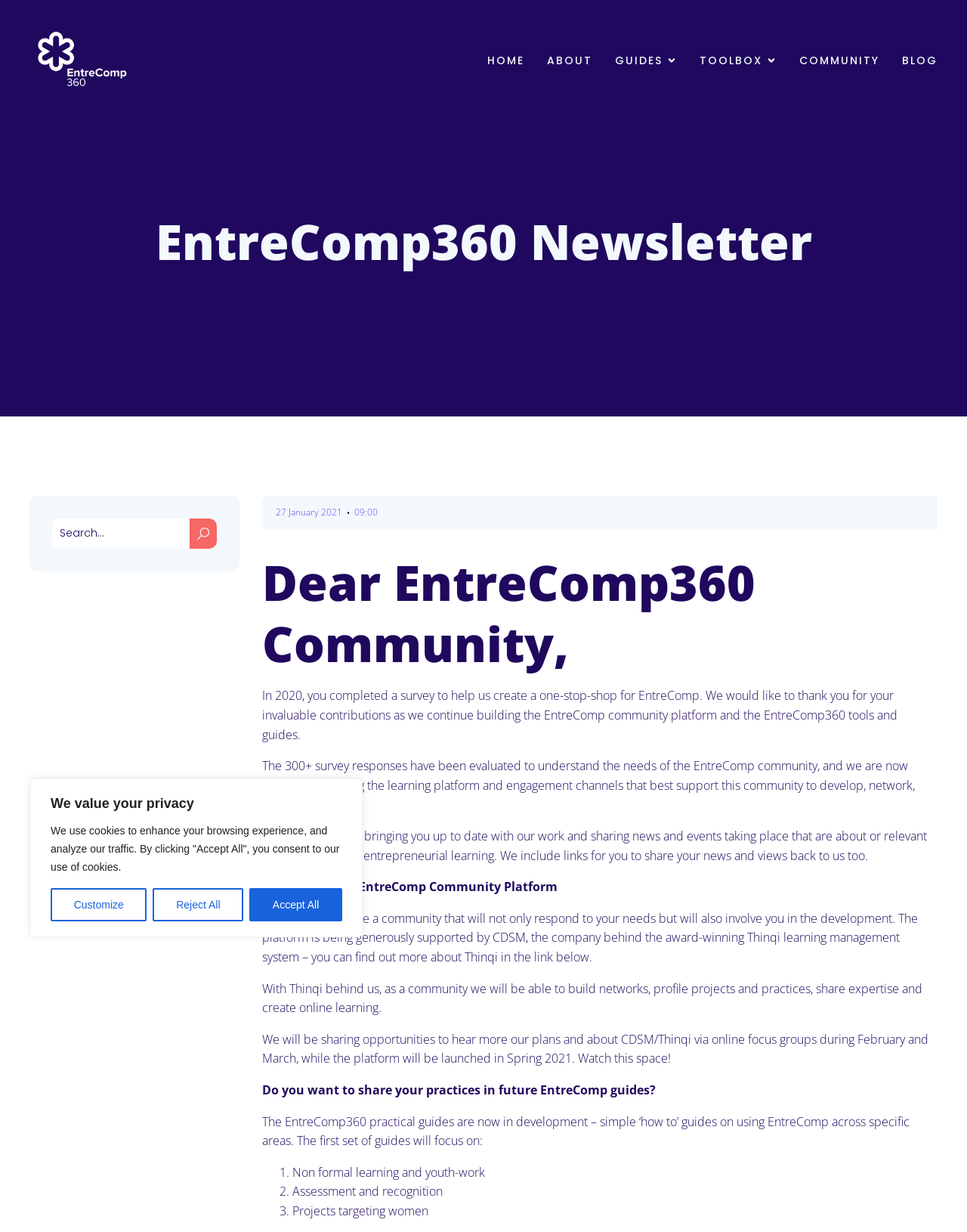How many links are there in the top navigation menu?
Please ensure your answer to the question is detailed and covers all necessary aspects.

The top navigation menu contains links to 'HOME', 'ABOUT', 'GUIDES', 'TOOLBOX', 'COMMUNITY', and 'BLOG', which can be found by examining the link elements with the corresponding text.